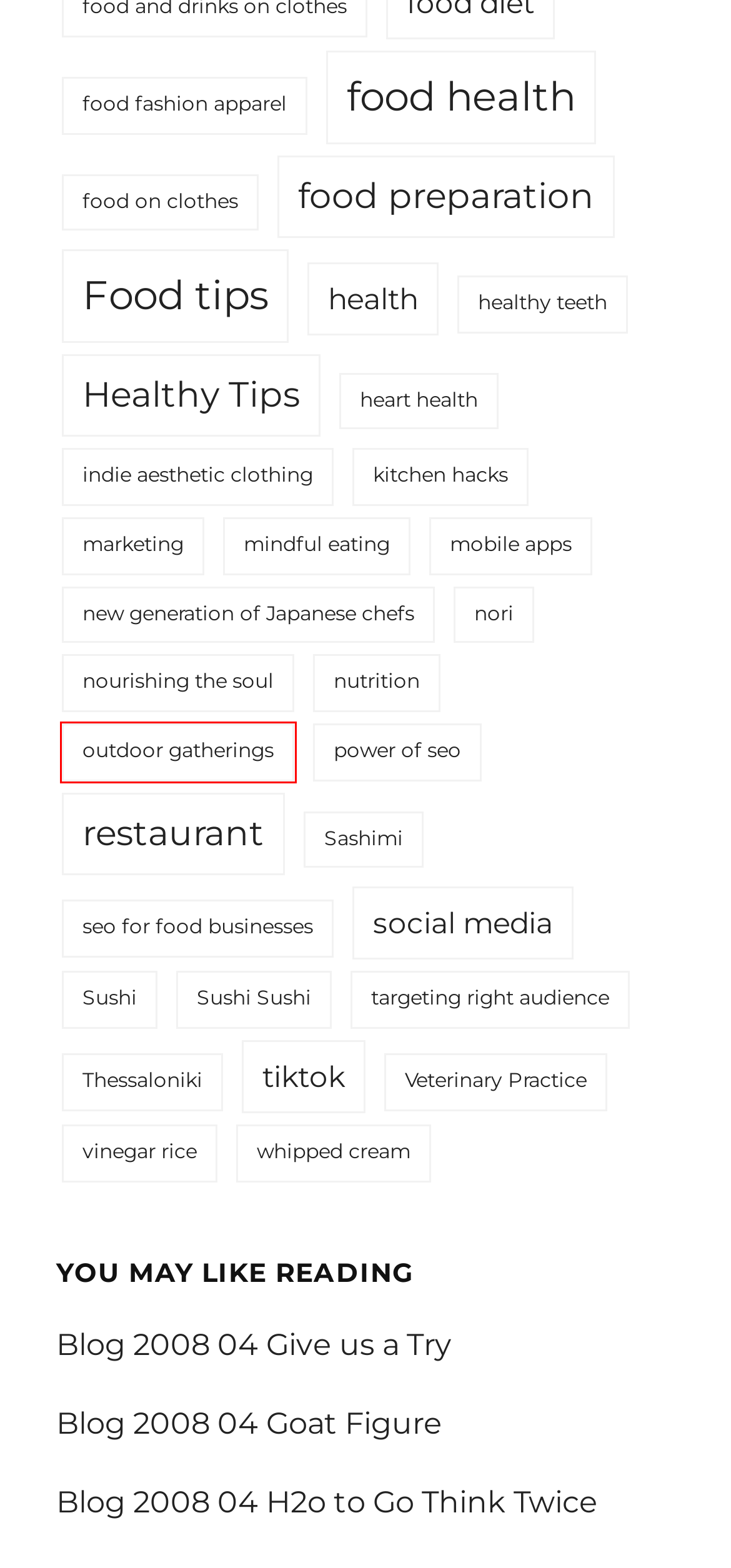Given a screenshot of a webpage with a red bounding box highlighting a UI element, choose the description that best corresponds to the new webpage after clicking the element within the red bounding box. Here are your options:
A. Sushi Sushi – CT Farm Fresh Store
B. Sushi – CT Farm Fresh Store
C. food health – CT Farm Fresh Store
D. whipped cream – CT Farm Fresh Store
E. kitchen hacks – CT Farm Fresh Store
F. outdoor gatherings – CT Farm Fresh Store
G. mindful eating – CT Farm Fresh Store
H. marketing – CT Farm Fresh Store

F